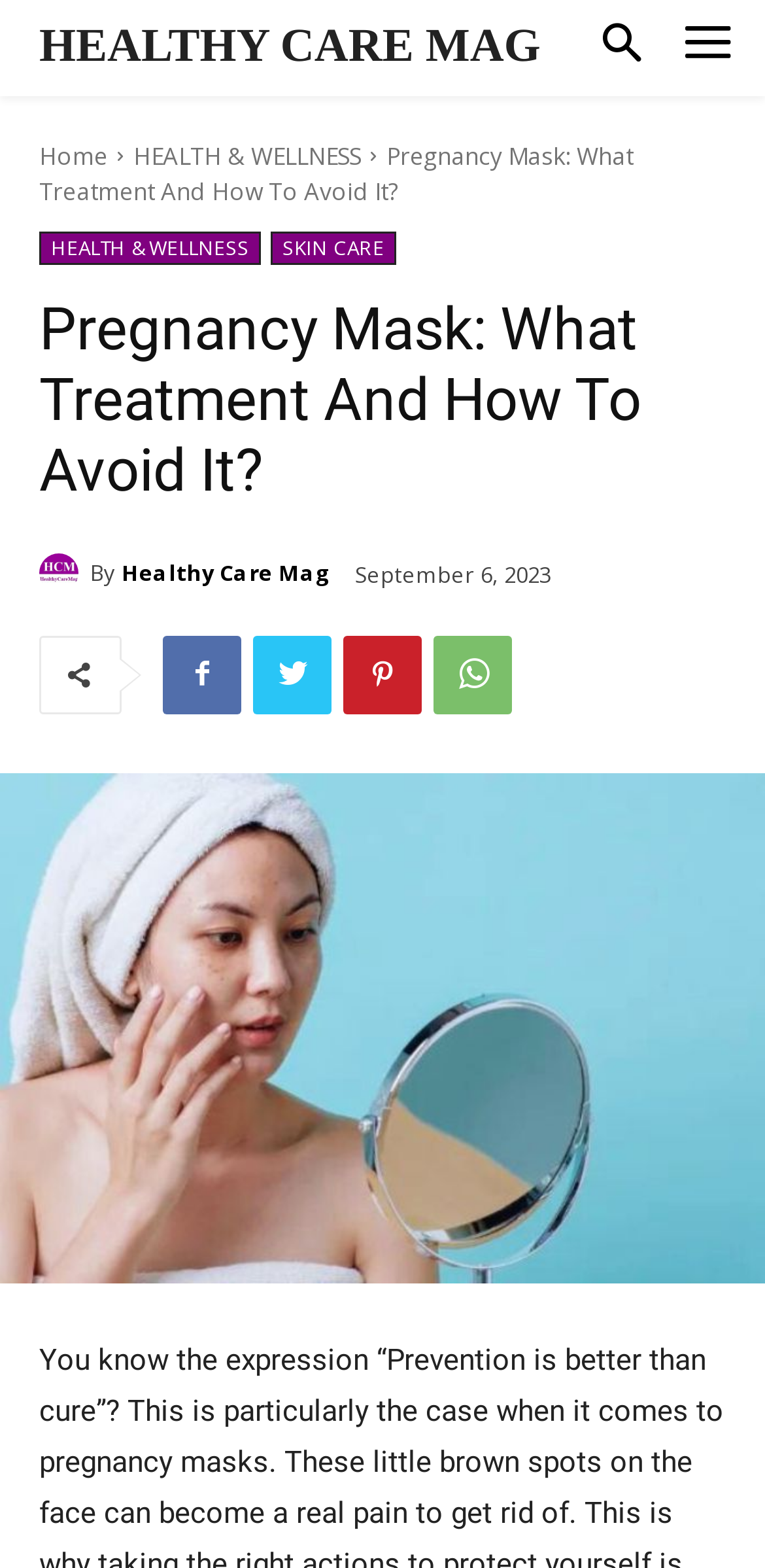Pinpoint the bounding box coordinates of the clickable area needed to execute the instruction: "Read the article 'Pregnancy Mask: What Treatment And How To Avoid It?'". The coordinates should be specified as four float numbers between 0 and 1, i.e., [left, top, right, bottom].

[0.051, 0.187, 0.949, 0.322]